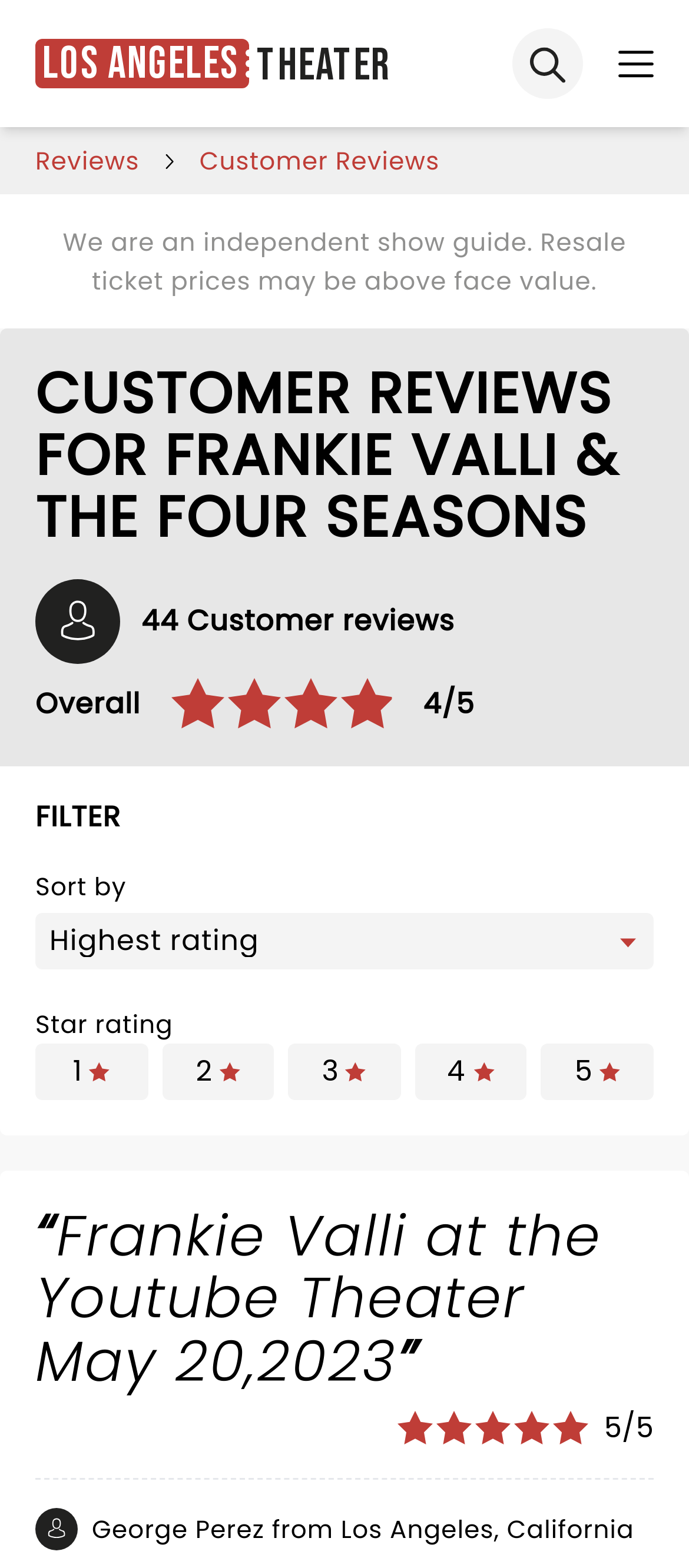Find the bounding box coordinates of the element to click in order to complete the given instruction: "Click on the 'Reviews' link."

[0.051, 0.09, 0.202, 0.115]